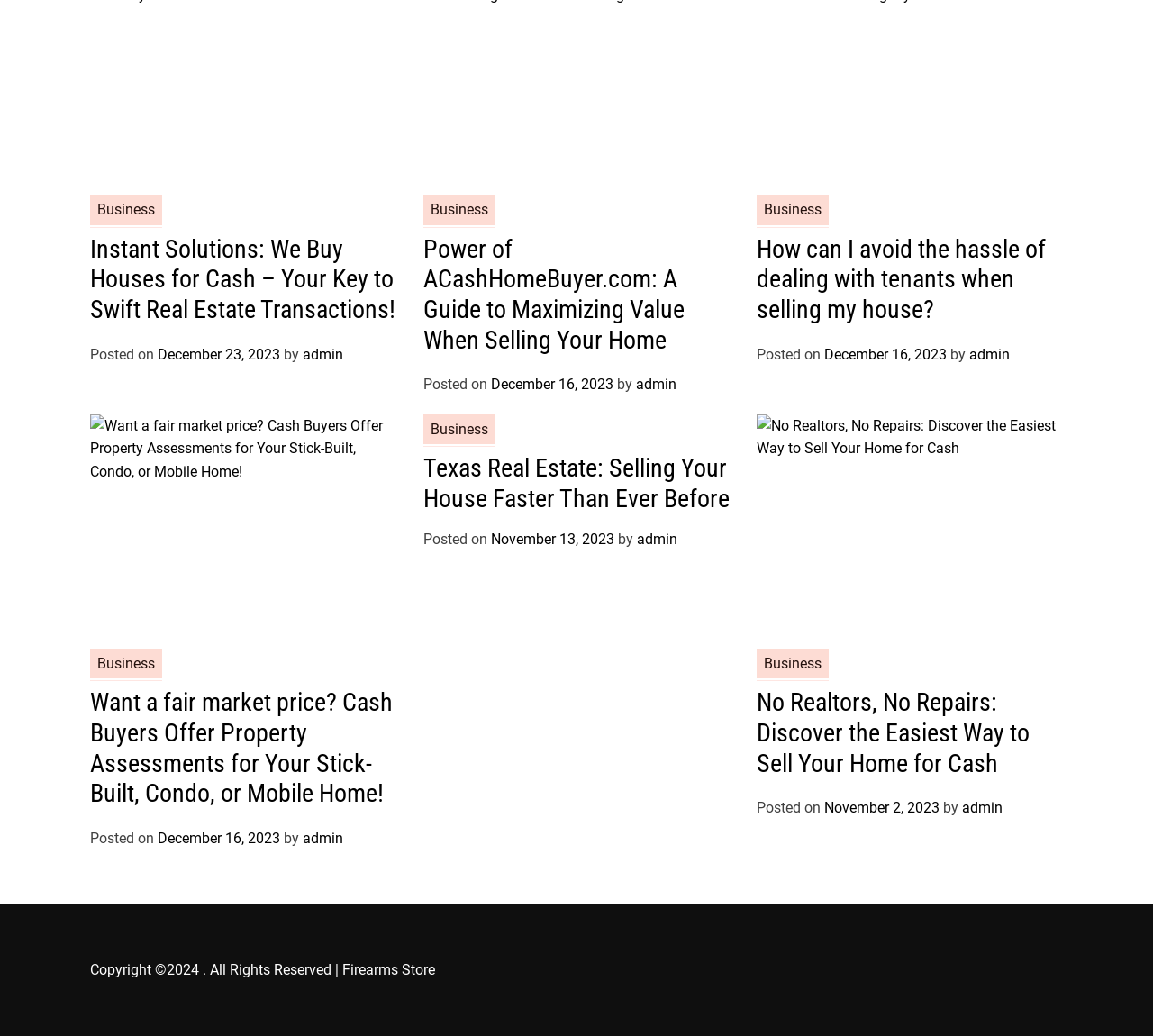Using the webpage screenshot and the element description admin, determine the bounding box coordinates. Specify the coordinates in the format (top-left x, top-left y, bottom-right x, bottom-right y) with values ranging from 0 to 1.

[0.262, 0.801, 0.298, 0.817]